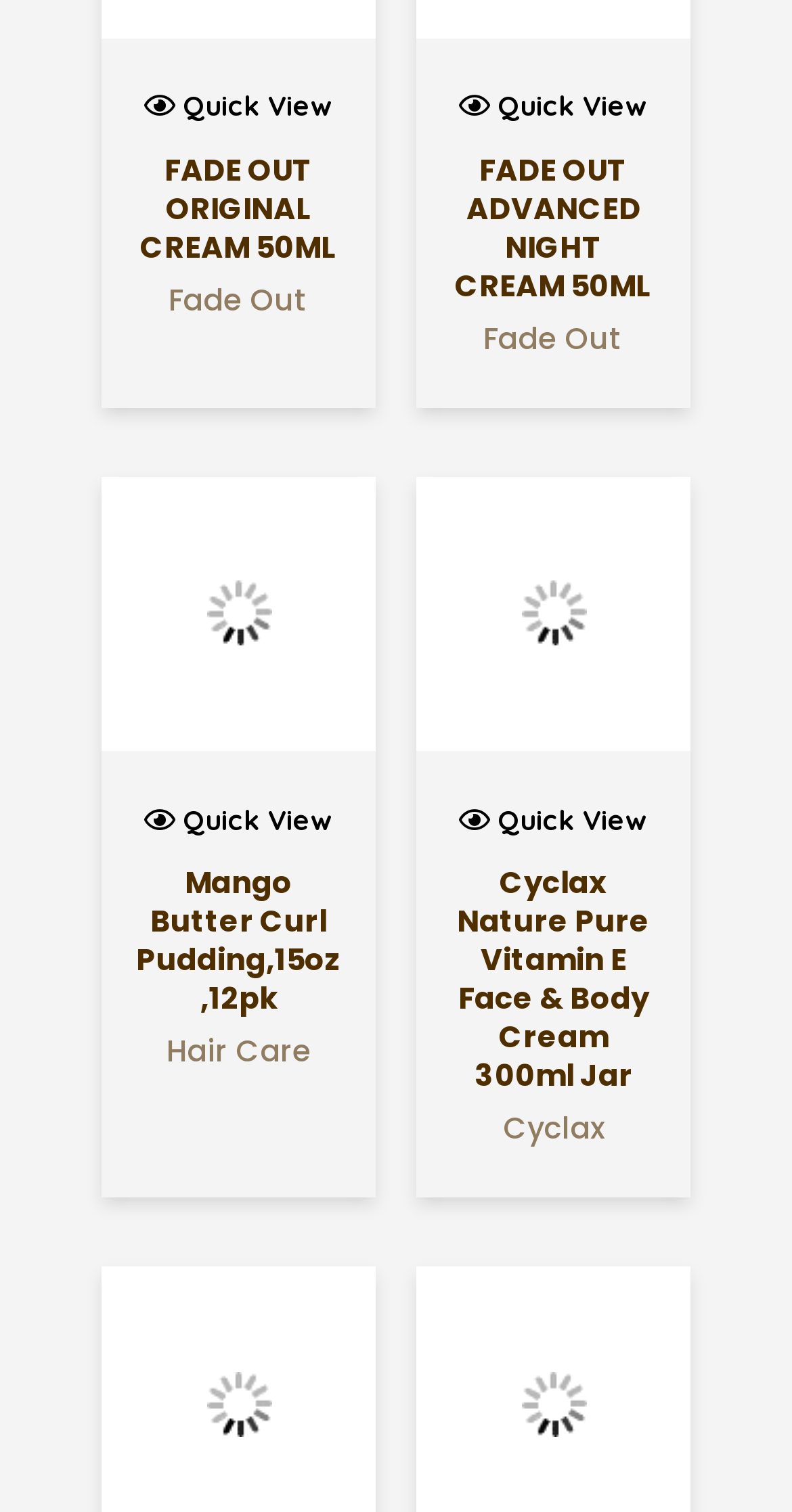Show the bounding box coordinates for the element that needs to be clicked to execute the following instruction: "View product details of FADE OUT ORIGINAL CREAM 50ML". Provide the coordinates in the form of four float numbers between 0 and 1, i.e., [left, top, right, bottom].

[0.17, 0.101, 0.432, 0.177]